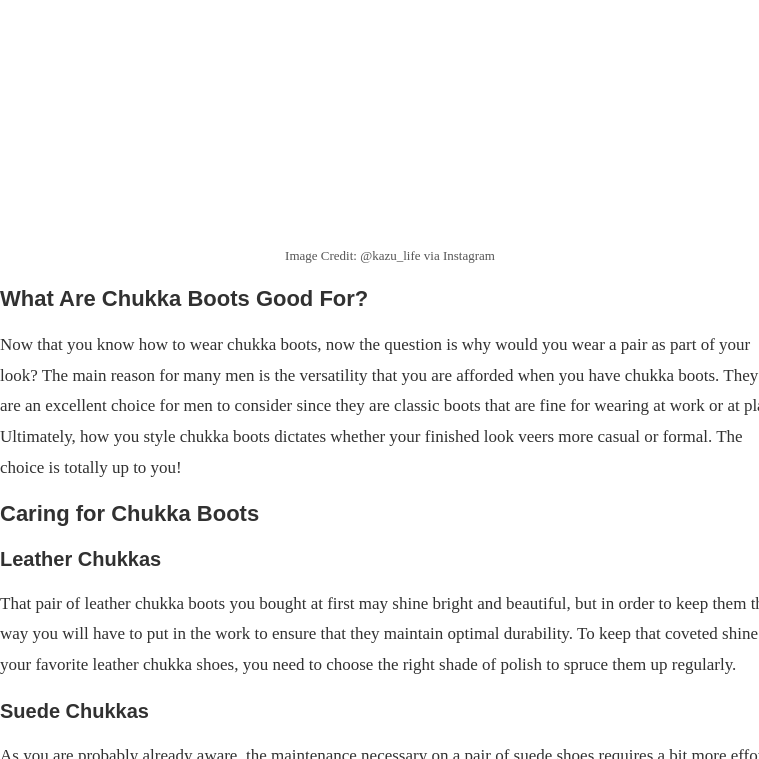What is the aesthetic of the chukka boots?
Based on the image, provide your answer in one word or phrase.

Casual yet refined